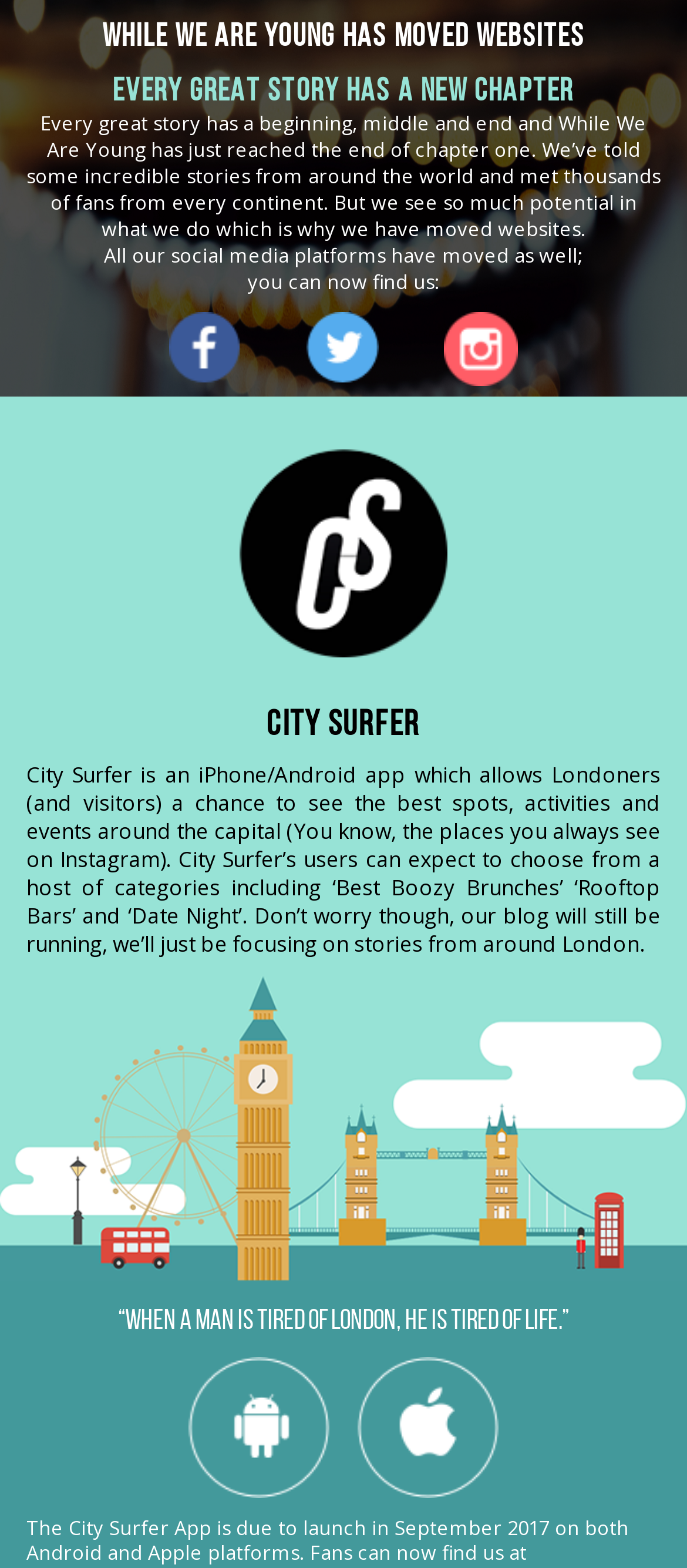Analyze the image and give a detailed response to the question:
How many social media platforms are mentioned?

The webpage mentions three social media platforms: Facebook, Twitter, and Instagram, which have moved along with the website.